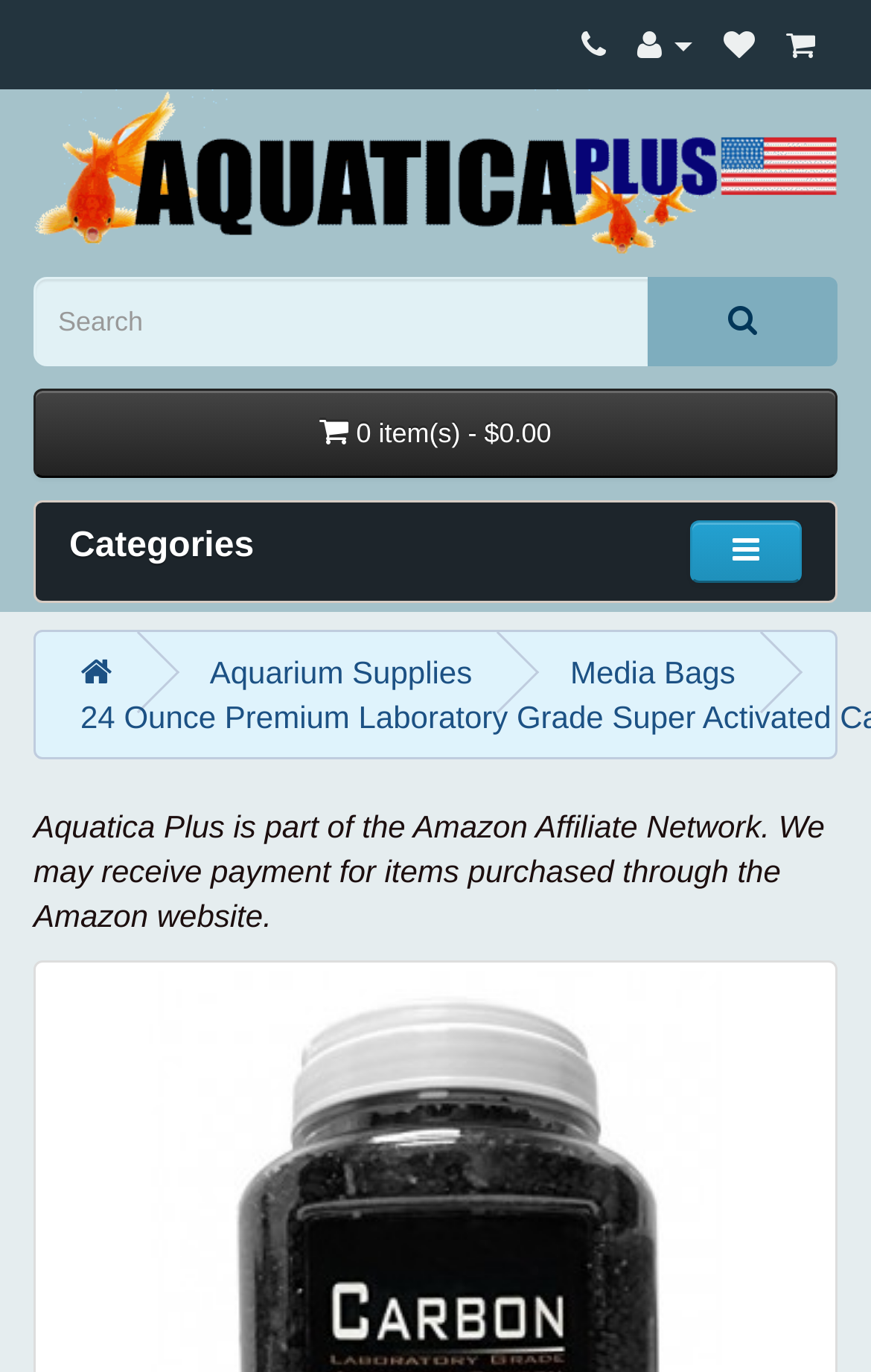Identify the bounding box coordinates necessary to click and complete the given instruction: "View shopping cart".

[0.038, 0.283, 0.962, 0.348]